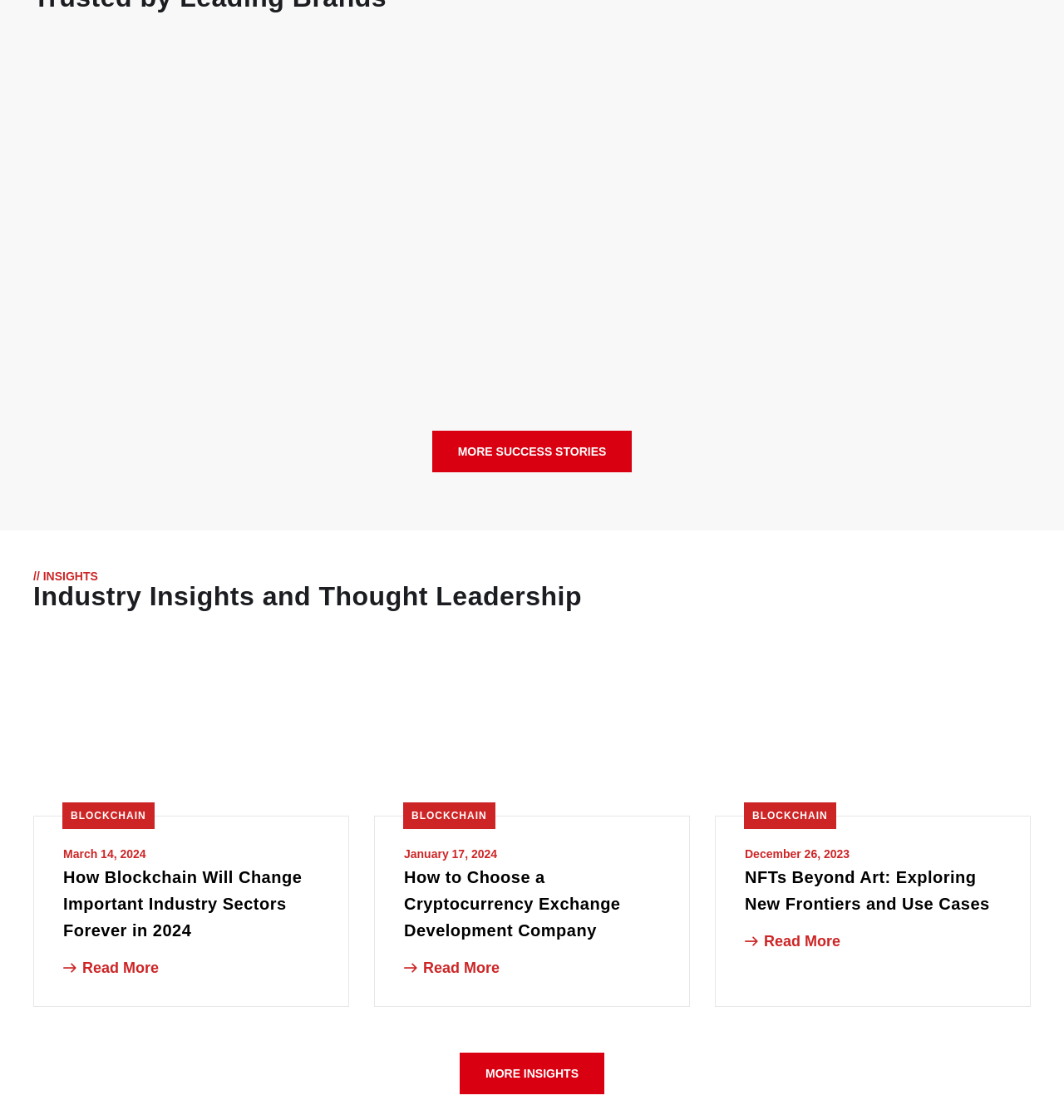Please identify the bounding box coordinates of the element on the webpage that should be clicked to follow this instruction: "Read more about How Blockchain Will Change Important Industry Sectors Forever in 2024". The bounding box coordinates should be given as four float numbers between 0 and 1, formatted as [left, top, right, bottom].

[0.059, 0.857, 0.149, 0.872]